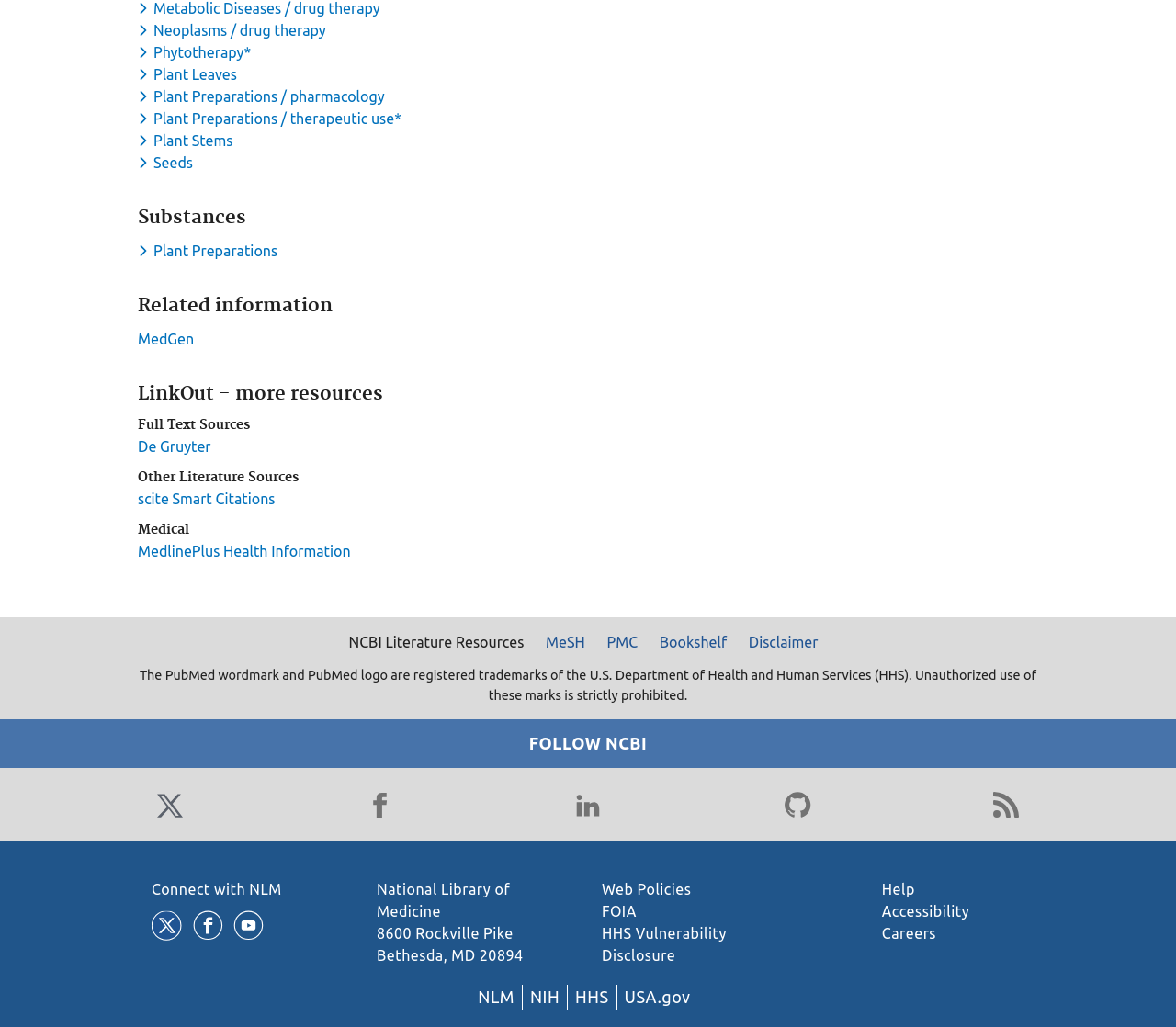Please identify the bounding box coordinates of the element's region that needs to be clicked to fulfill the following instruction: "Follow NCBI on Twitter". The bounding box coordinates should consist of four float numbers between 0 and 1, i.e., [left, top, right, bottom].

[0.129, 0.766, 0.16, 0.802]